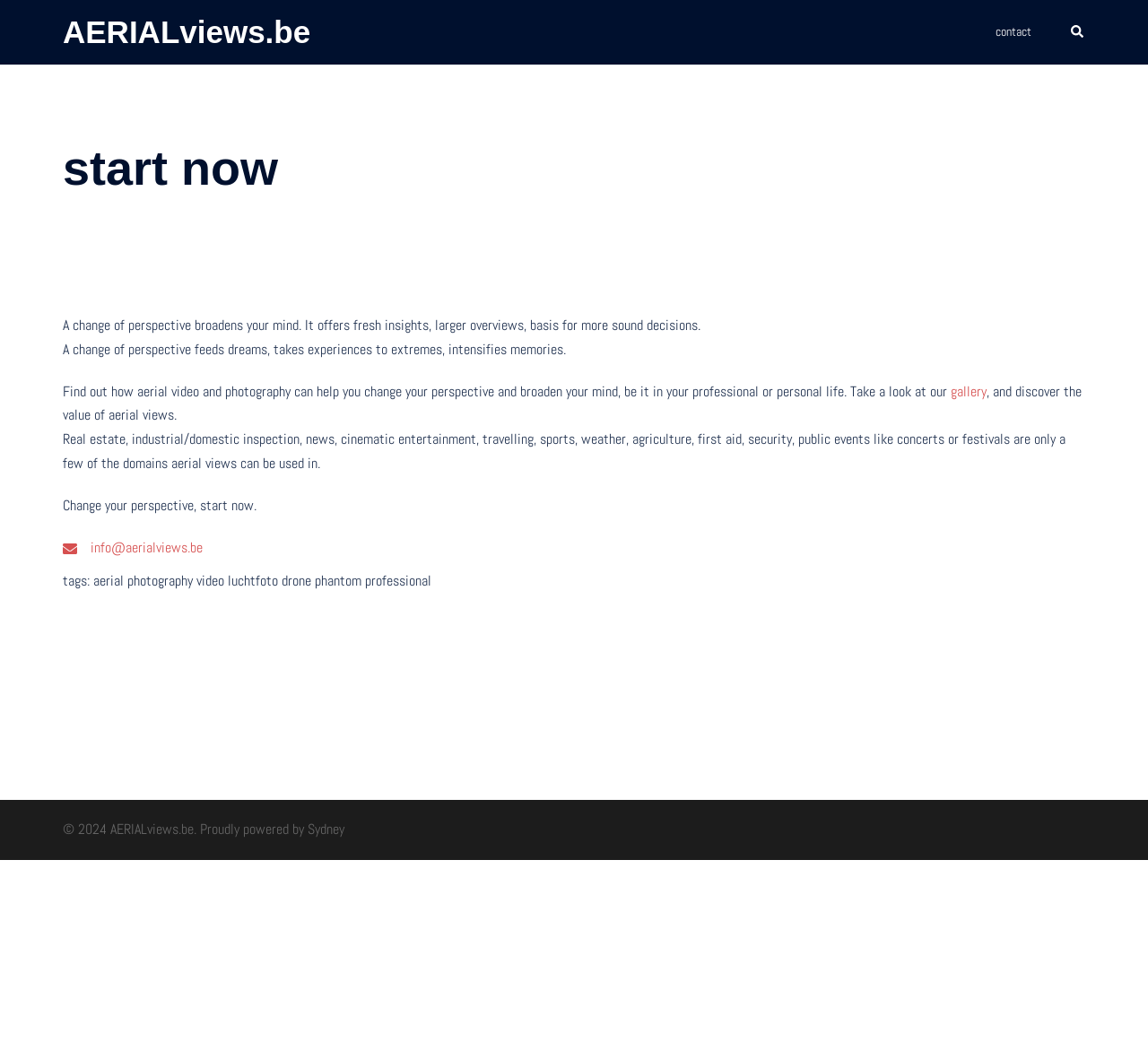What is the main topic of this website?
Could you please answer the question thoroughly and with as much detail as possible?

Based on the webpage's title 'Aerial video and photography - AERIALviews.be' and the content of the main section, it is clear that the main topic of this website is aerial video and photography.